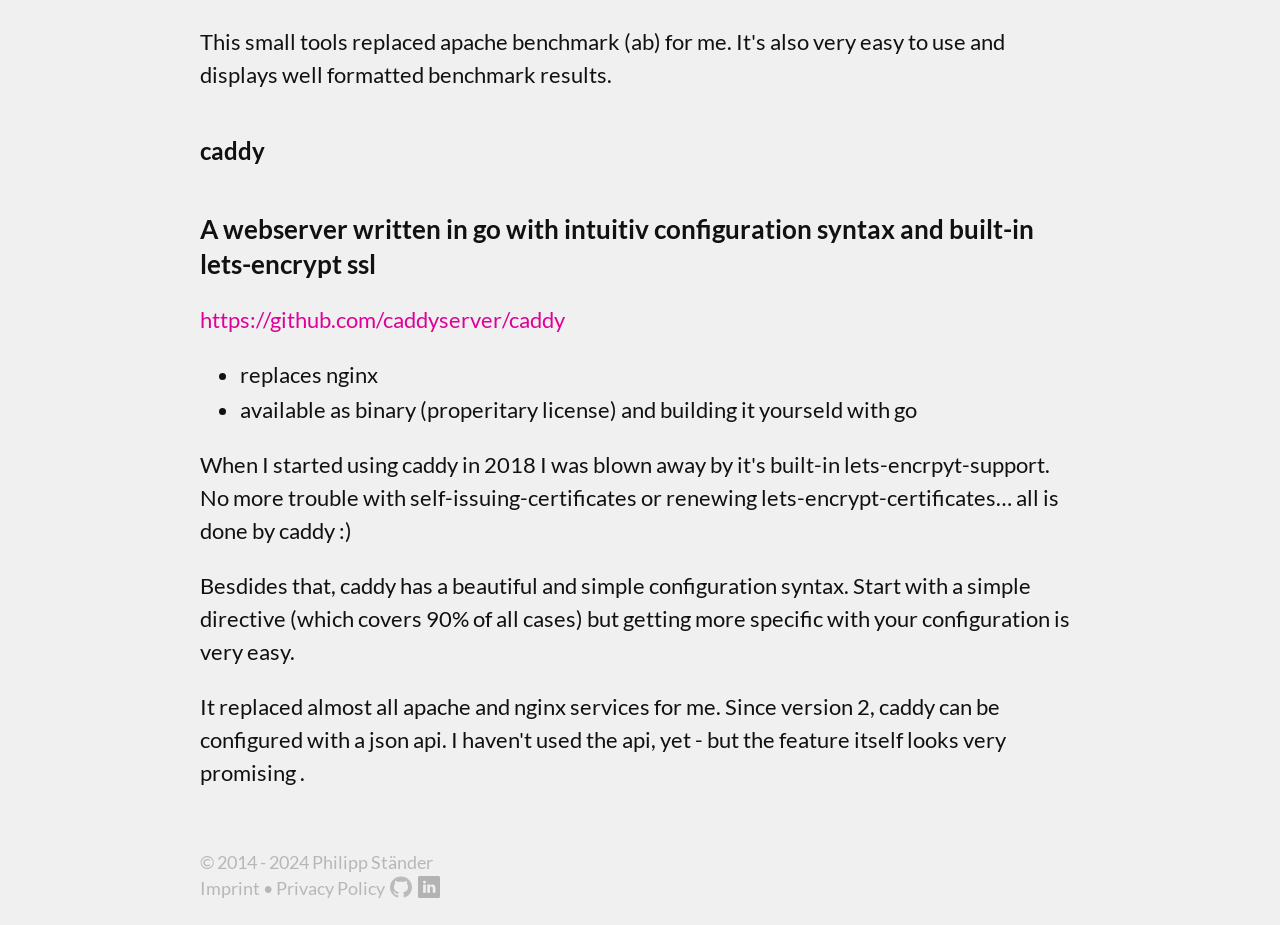What is the license type of the Caddy binary?
Use the information from the screenshot to give a comprehensive response to the question.

The answer can be found in the list item that says 'available as binary (proprietary license) and building it yourself with Go'. This implies that the binary version of Caddy has a proprietary license.